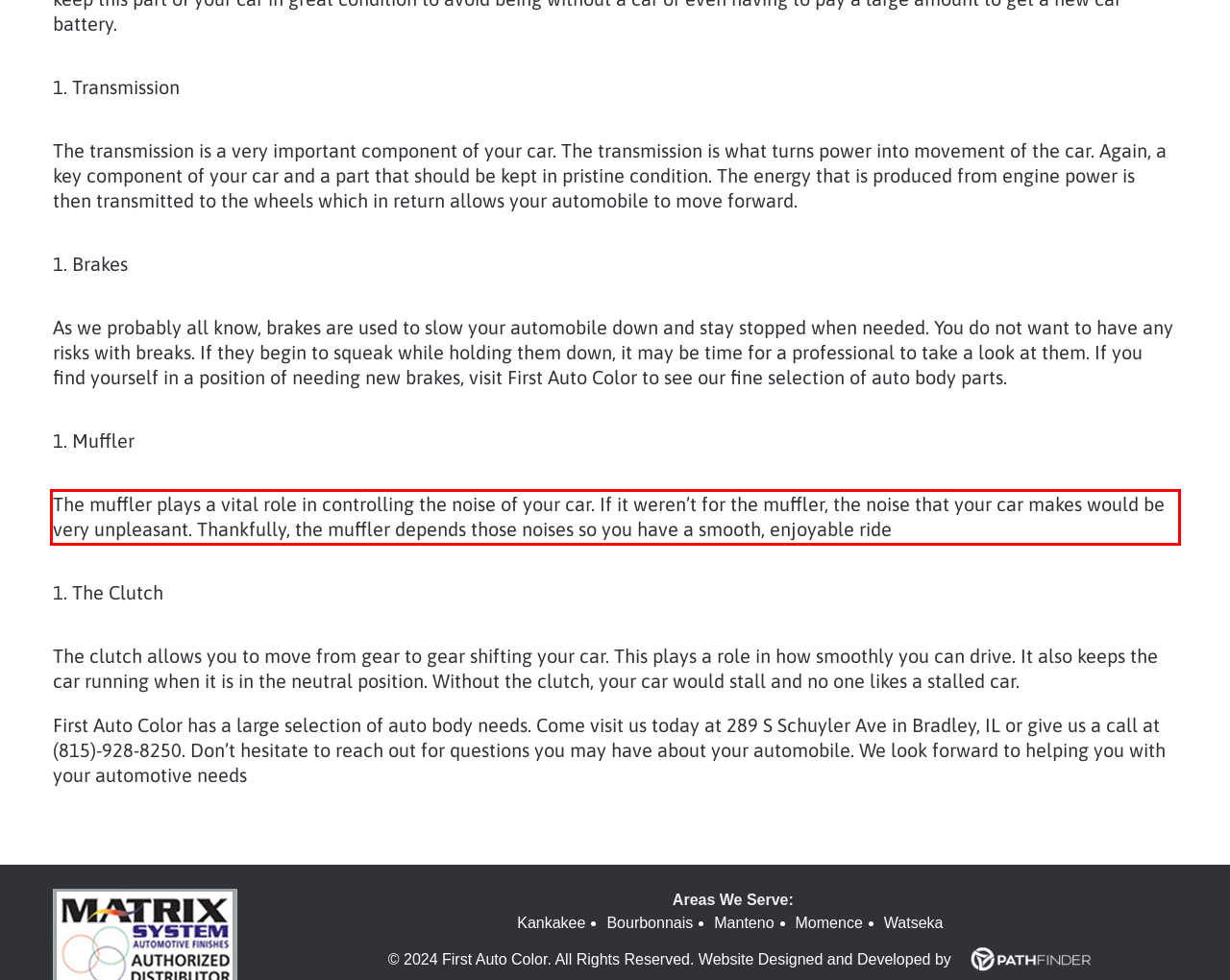Inspect the webpage screenshot that has a red bounding box and use OCR technology to read and display the text inside the red bounding box.

The muffler plays a vital role in controlling the noise of your car. If it weren’t for the muffler, the noise that your car makes would be very unpleasant. Thankfully, the muffler depends those noises so you have a smooth, enjoyable ride